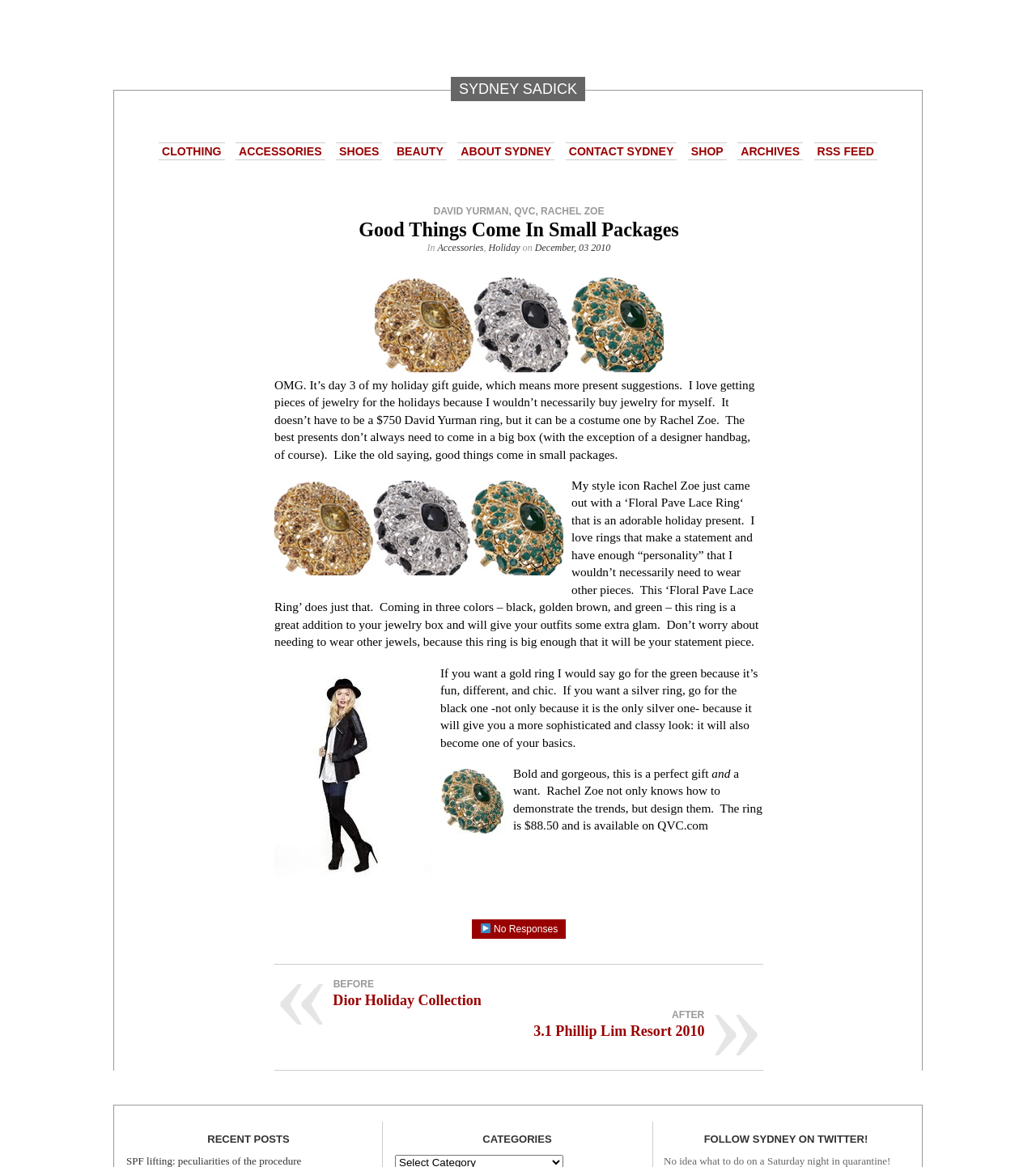Could you provide the bounding box coordinates for the portion of the screen to click to complete this instruction: "Click on the 'SHOP' link"?

[0.664, 0.122, 0.701, 0.137]